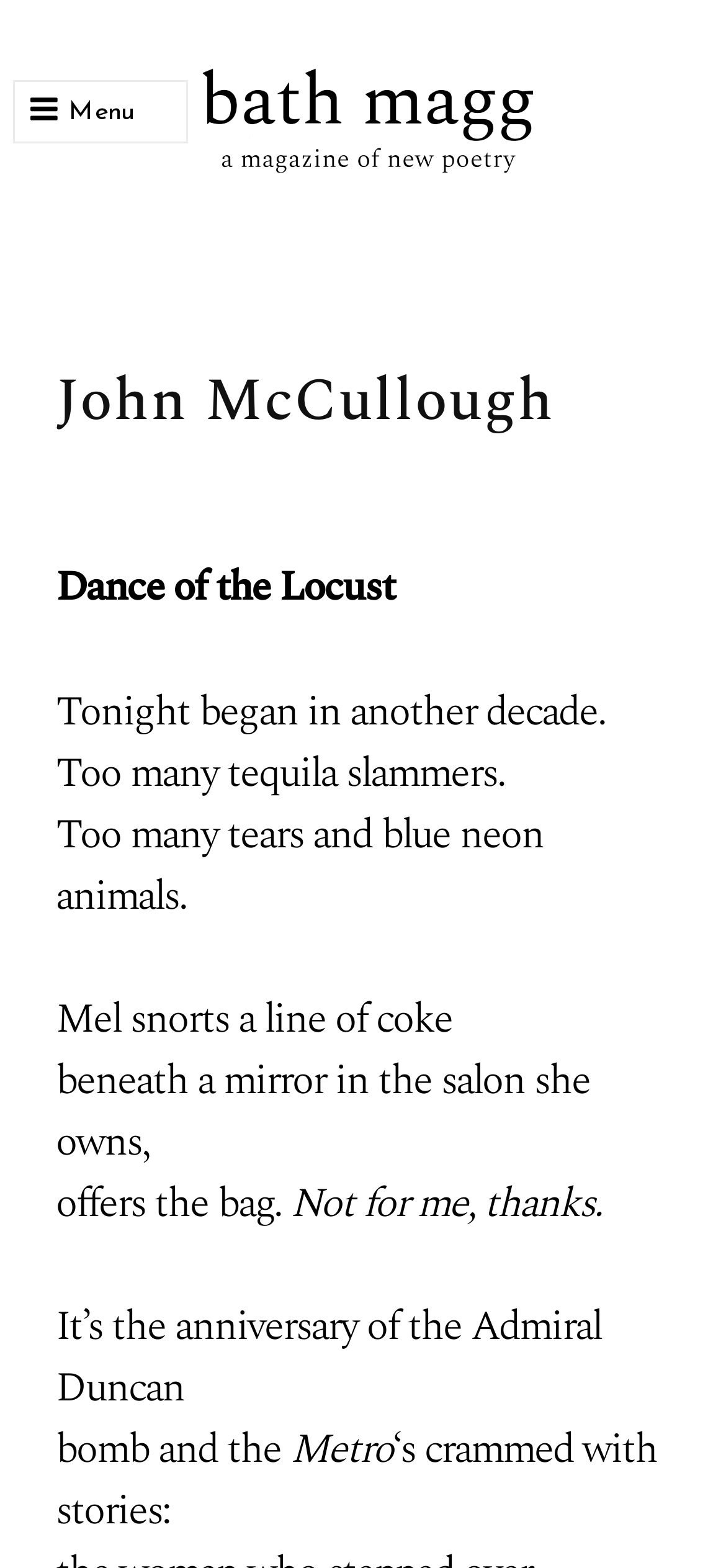Describe every aspect of the webpage comprehensively.

The webpage appears to be a poetry webpage, specifically featuring a poem by John McCullough titled "Dance of the Locust". At the top left corner, there is a button labeled "Menu". Next to it, there is a link and an image, both labeled "bath magg", which seems to be the title of the magazine or publication.

Below the title, there is a heading that reads "John McCullough", followed by two horizontal separators. The poem "Dance of the Locust" is displayed below, with each line of the poem presented as a separate static text element. The poem starts with the line "Tonight began in another decade." and continues with several stanzas, describing a scene with vivid imagery and language.

The poem takes up most of the webpage, with the lines of text arranged vertically from top to bottom. There are no other UI elements or images on the page besides the "Menu" button, the "bath magg" link and image, and the poem itself.